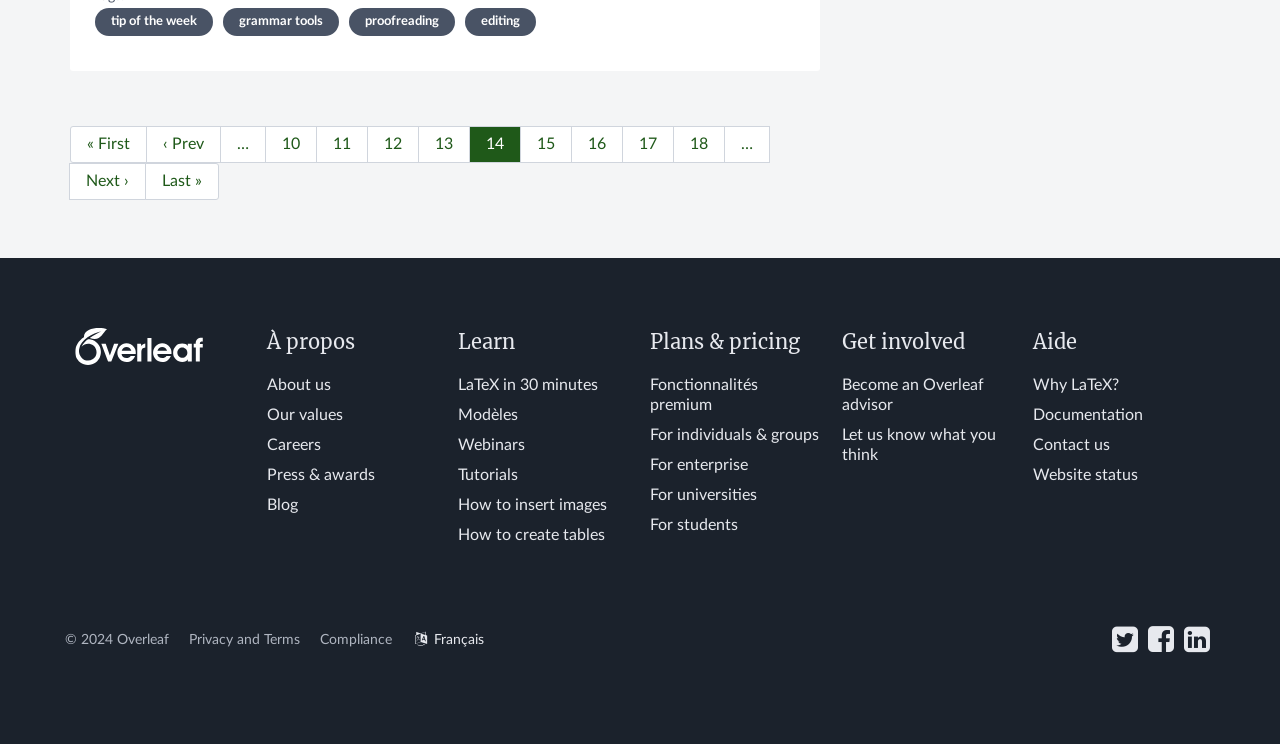Refer to the image and answer the question with as much detail as possible: How many links are there in the footer navigation?

I counted the number of links in the footer navigation section, which includes links to 'Overleaf', 'À propos', 'Learn', 'Plans & pricing', 'Get involved', 'Aide', and other sections.